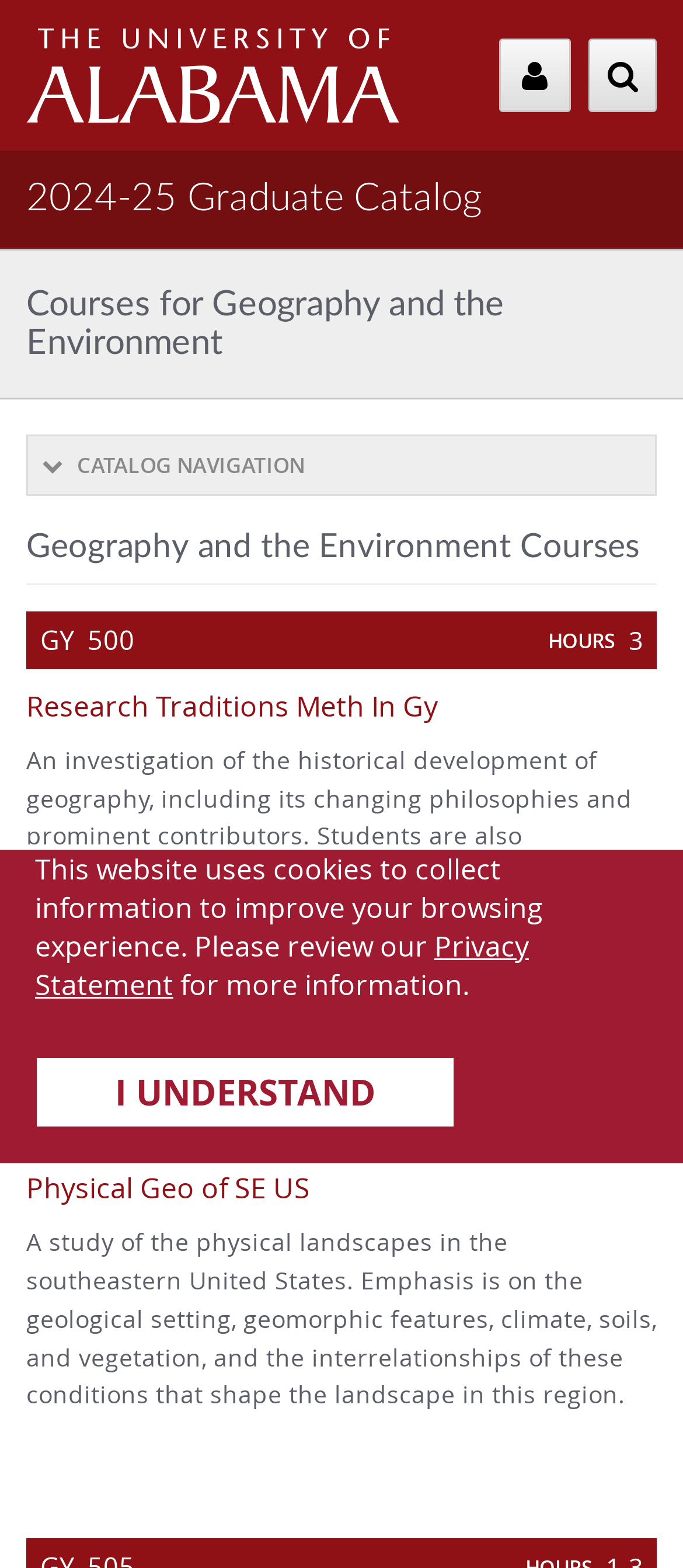Provide a single word or phrase answer to the question: 
What is the name of the course with the code GY 500?

Research Traditions Meth In Gy